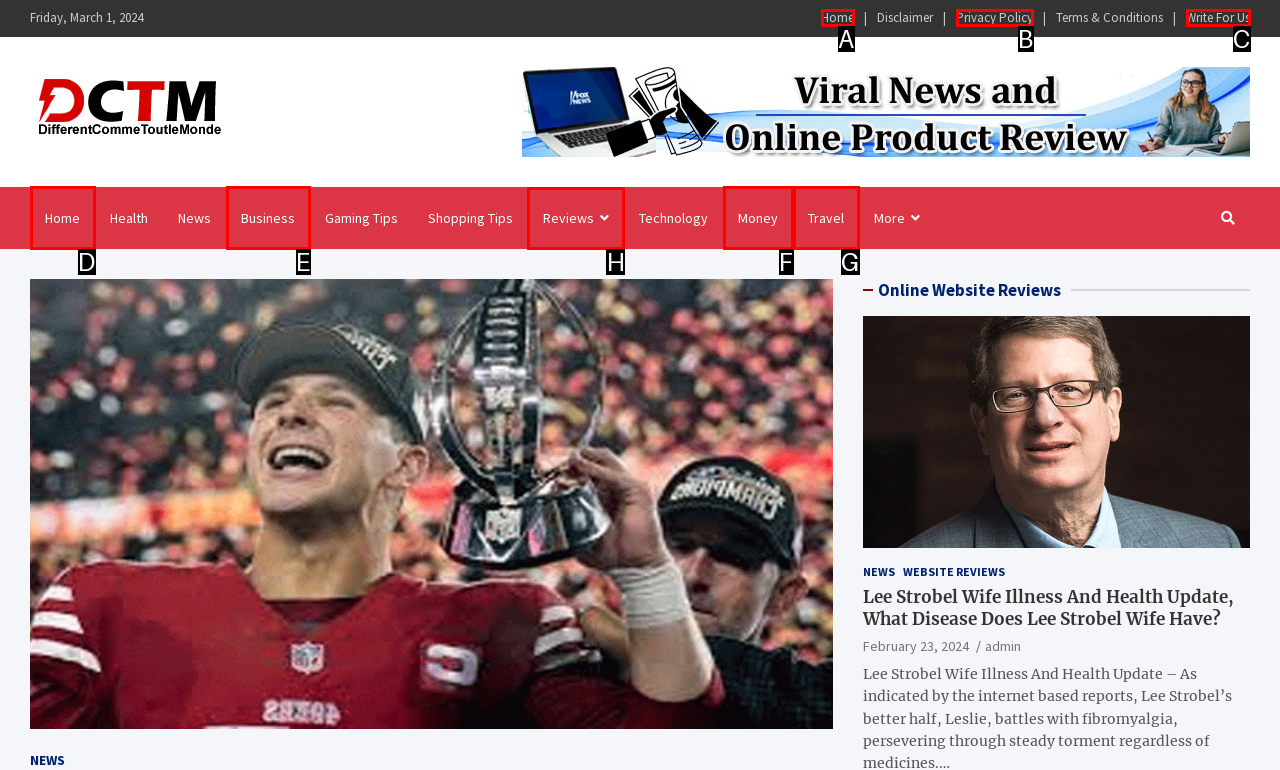Tell me which letter corresponds to the UI element that should be clicked to fulfill this instruction: Search for event venues in Hasselt
Answer using the letter of the chosen option directly.

None